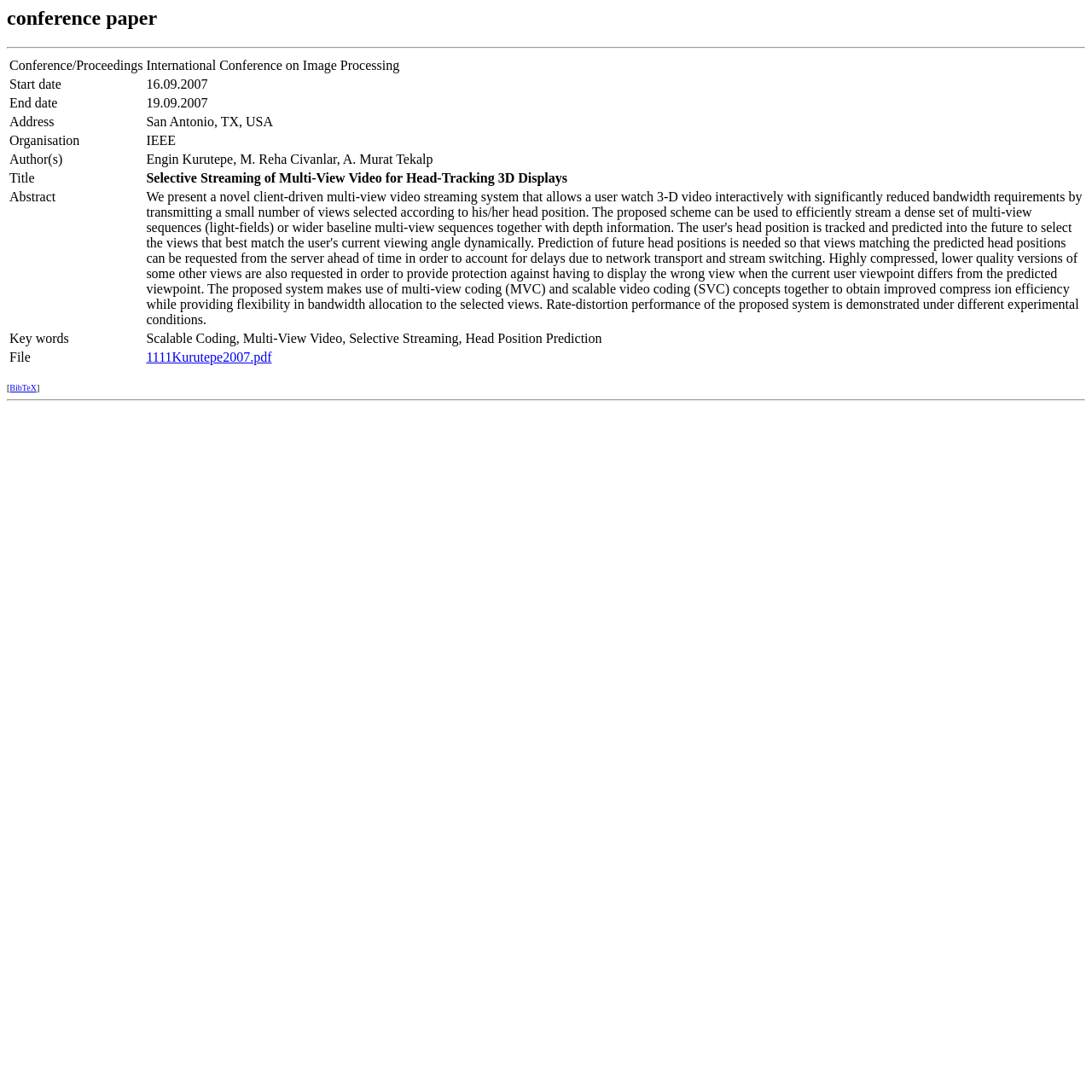Reply to the question below using a single word or brief phrase:
Who are the authors of the conference paper?

Engin Kurutepe, M. Reha Civanlar, A. Murat Tekalp